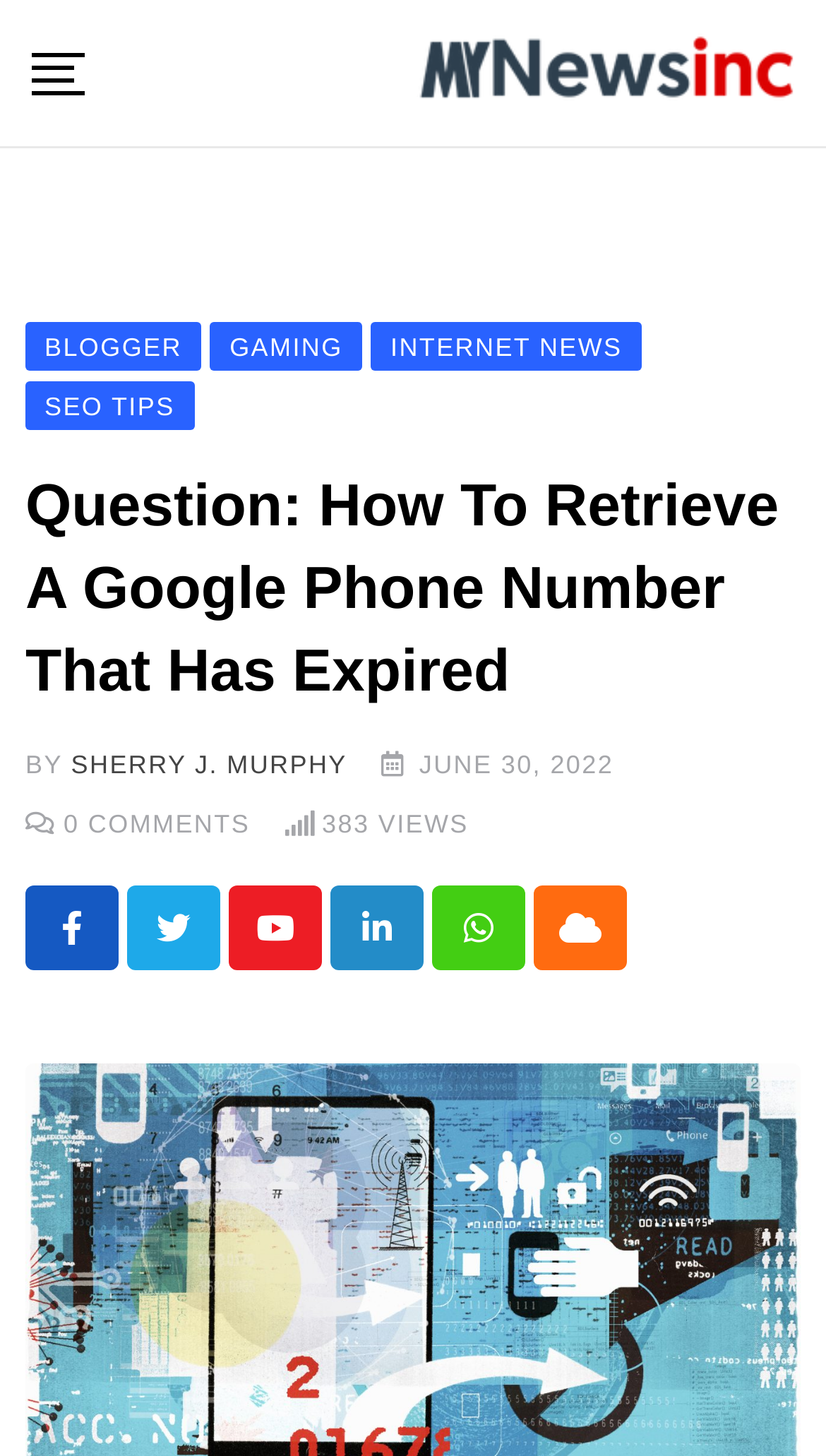What is the category of the article?
Refer to the screenshot and answer in one word or phrase.

INTERNET NEWS